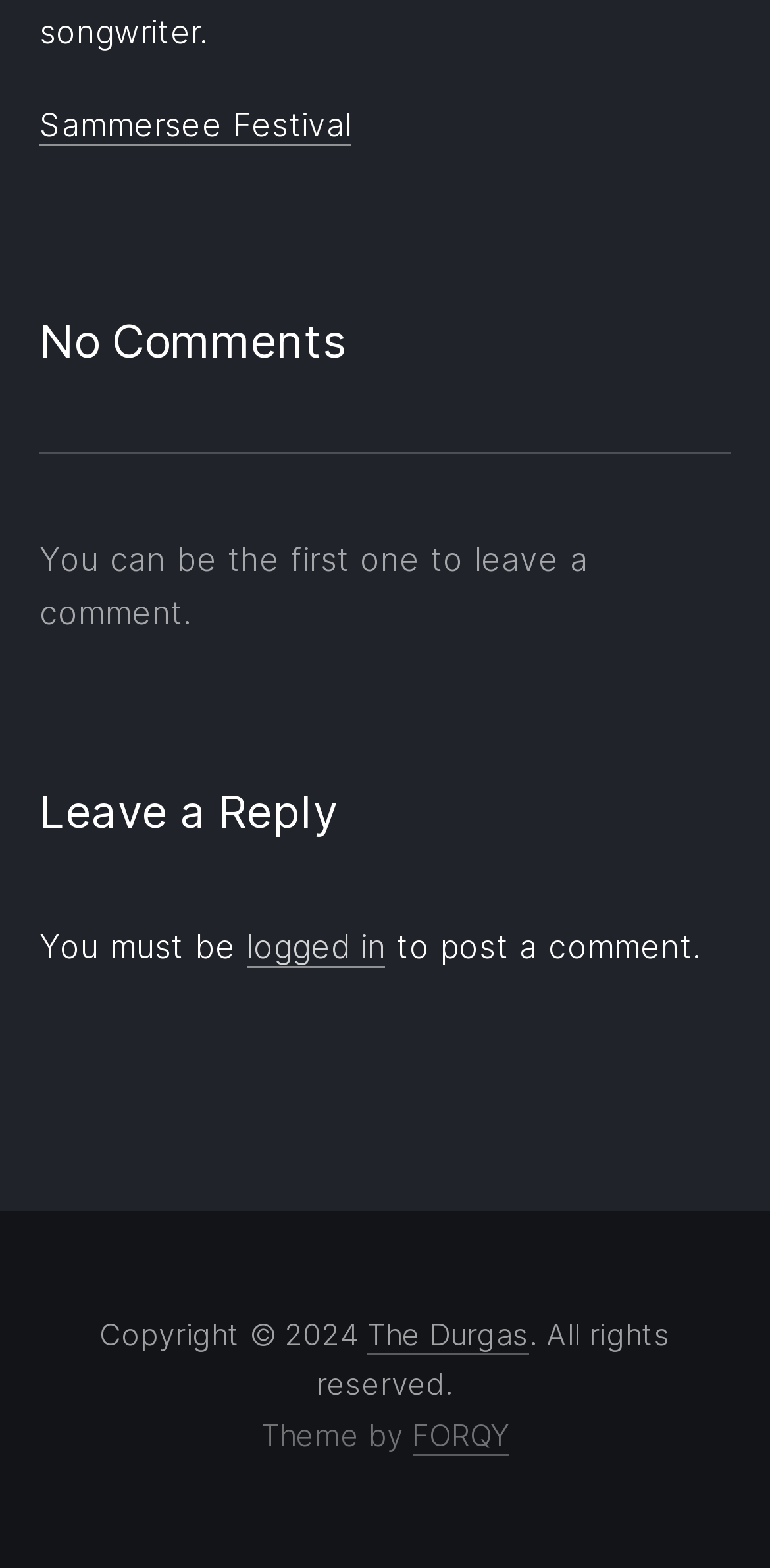Please study the image and answer the question comprehensively:
Is there a copyright notice?

I found a 'Copyright © 2024' text at the bottom of the page, which is a common way to display copyright information.